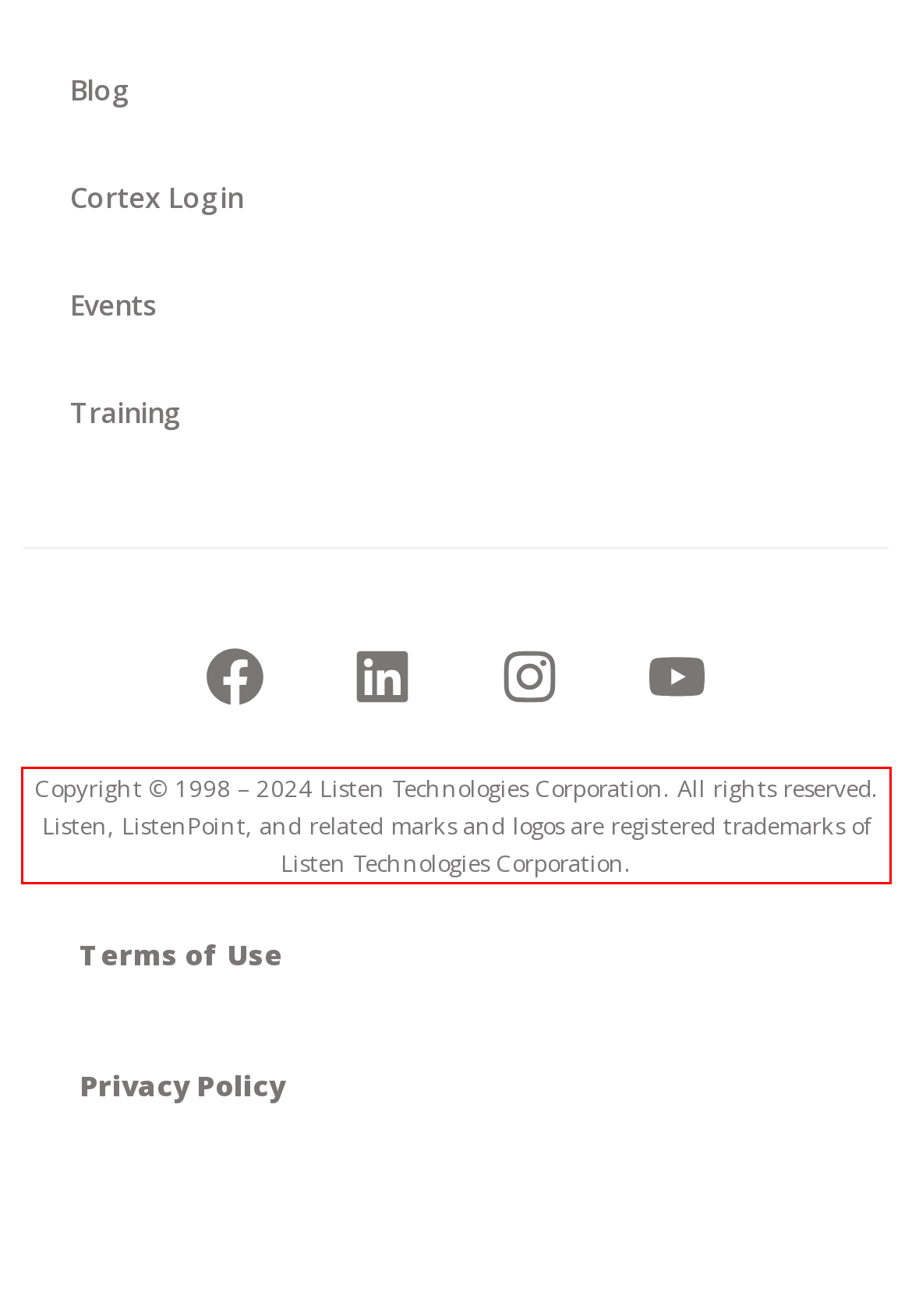There is a UI element on the webpage screenshot marked by a red bounding box. Extract and generate the text content from within this red box.

Copyright © 1998 – 2024 Listen Technologies Corporation. All rights reserved. Listen, ListenPoint, and related marks and logos are registered trademarks of Listen Technologies Corporation.